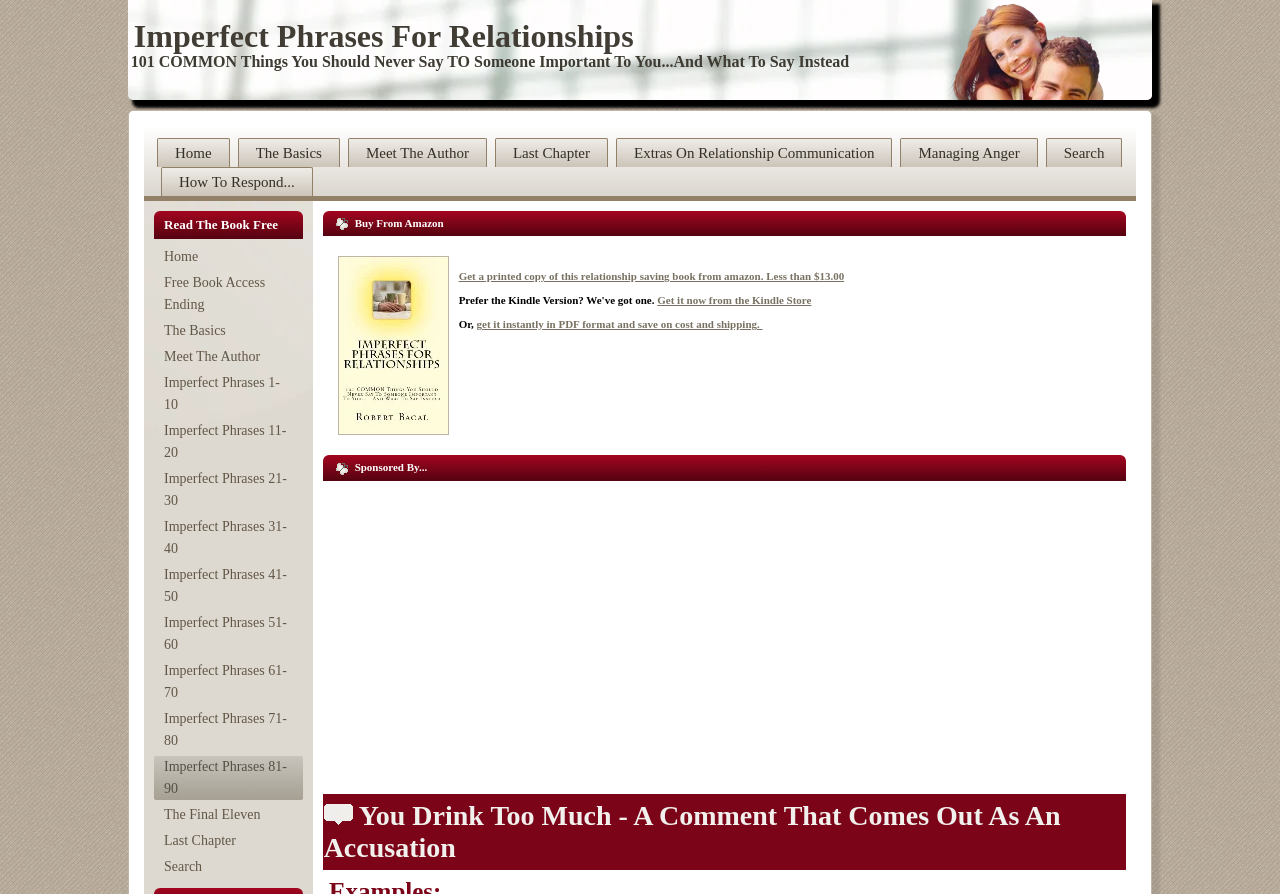Using the information in the image, give a comprehensive answer to the question: 
What formats are the book available in?

The webpage provides links to buy the book in print format from Amazon, as well as options to get it from the Kindle Store or in PDF format, indicating that the book is available in these three formats.